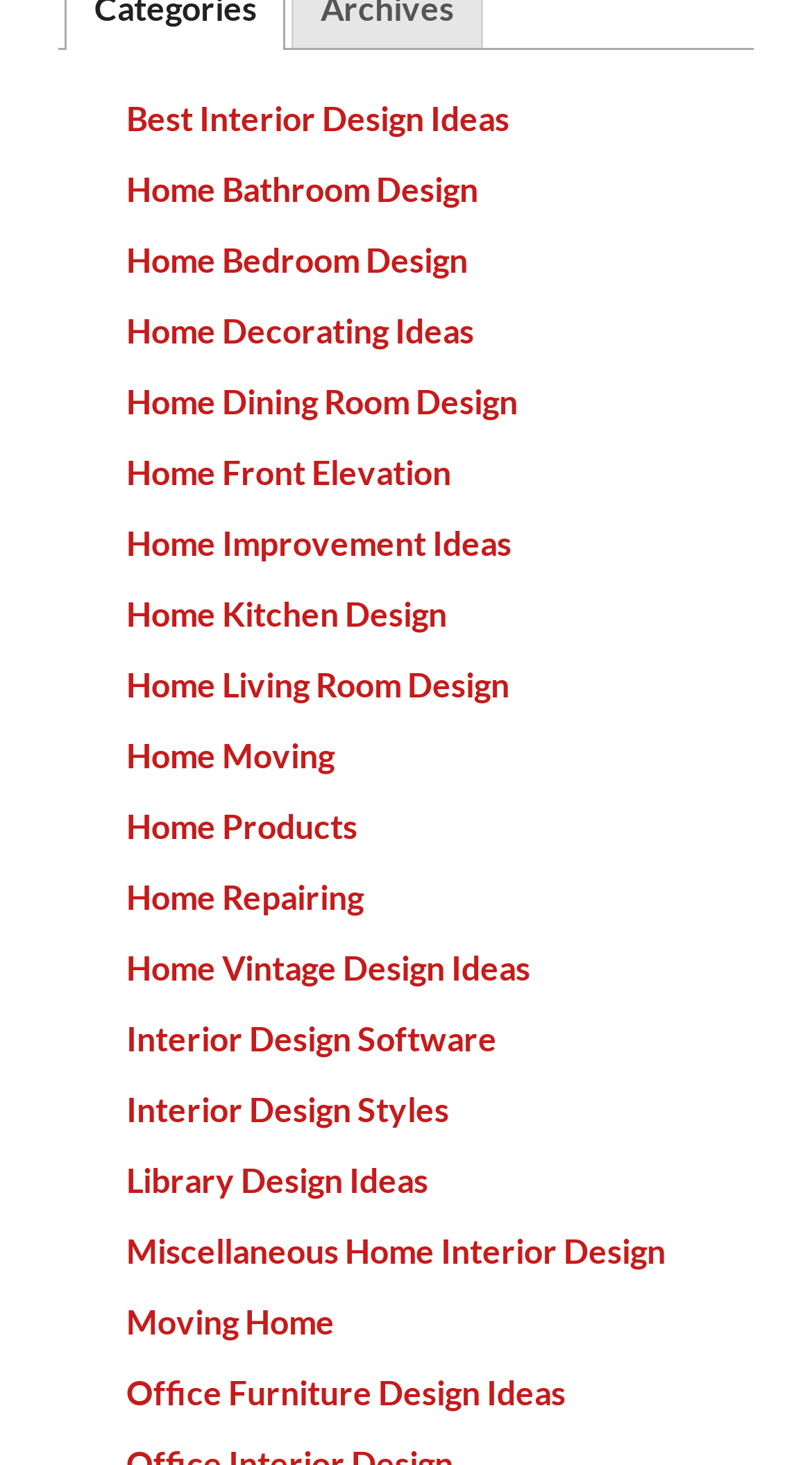Identify and provide the bounding box coordinates of the UI element described: "Home Repairing". The coordinates should be formatted as [left, top, right, bottom], with each number being a float between 0 and 1.

[0.155, 0.598, 0.448, 0.625]